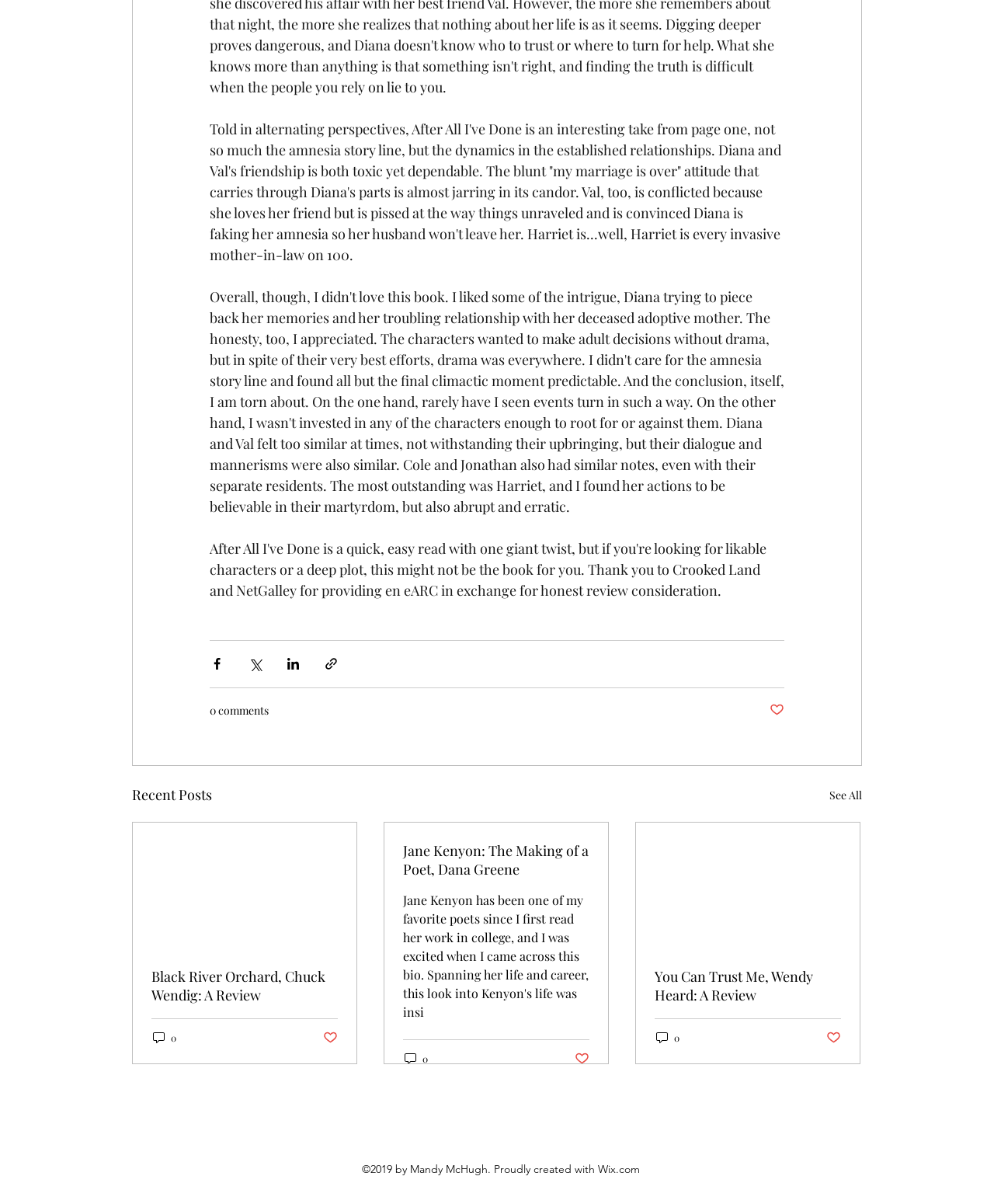Determine the bounding box coordinates for the clickable element required to fulfill the instruction: "Read the review of 'You Can Trust Me, Wendy Heard'". Provide the coordinates as four float numbers between 0 and 1, i.e., [left, top, right, bottom].

[0.659, 0.803, 0.846, 0.834]